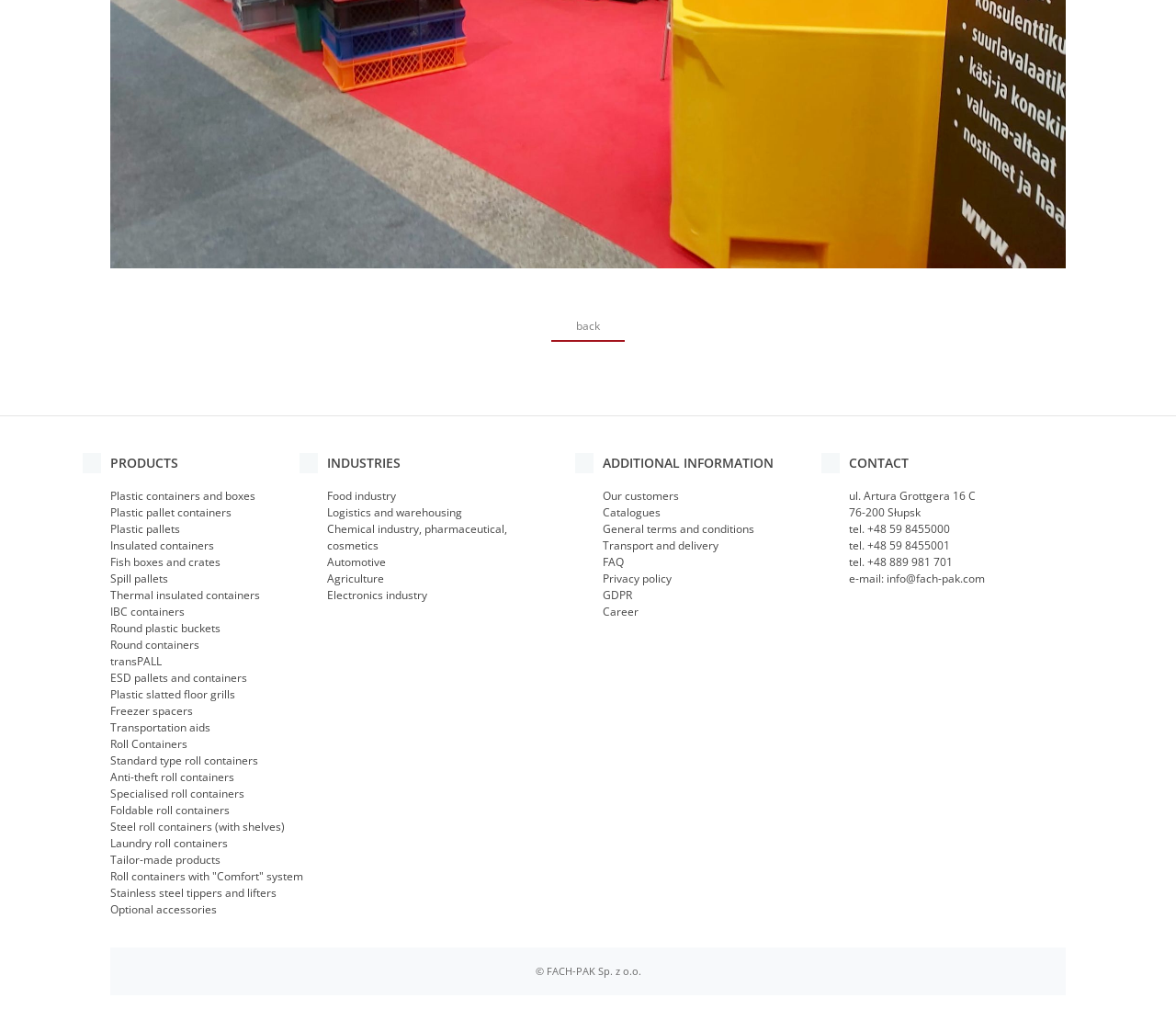Could you provide the bounding box coordinates for the portion of the screen to click to complete this instruction: "View 'Food industry'"?

[0.278, 0.473, 0.337, 0.488]